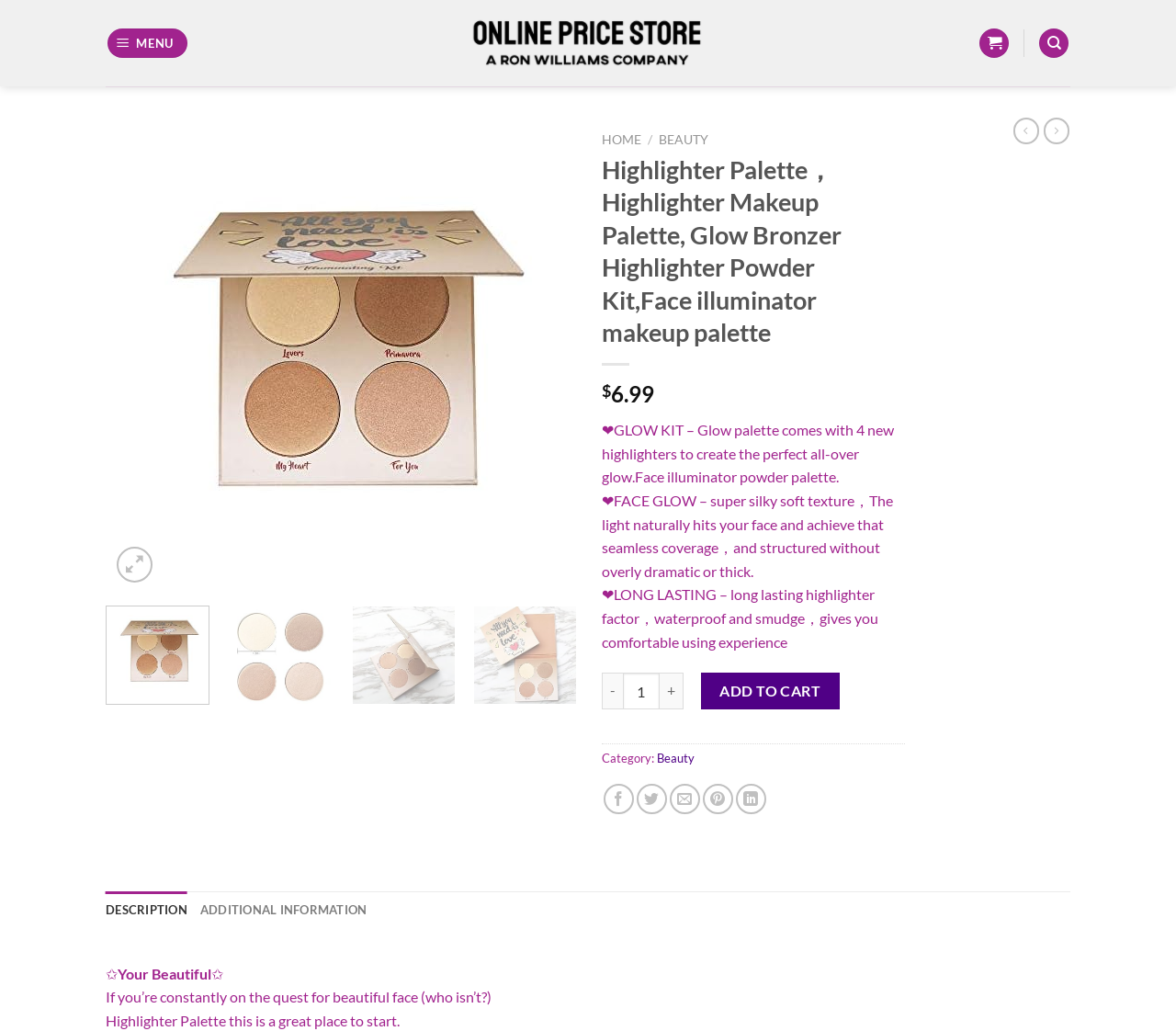Find the bounding box coordinates of the element's region that should be clicked in order to follow the given instruction: "View product description". The coordinates should consist of four float numbers between 0 and 1, i.e., [left, top, right, bottom].

[0.09, 0.336, 0.488, 0.353]